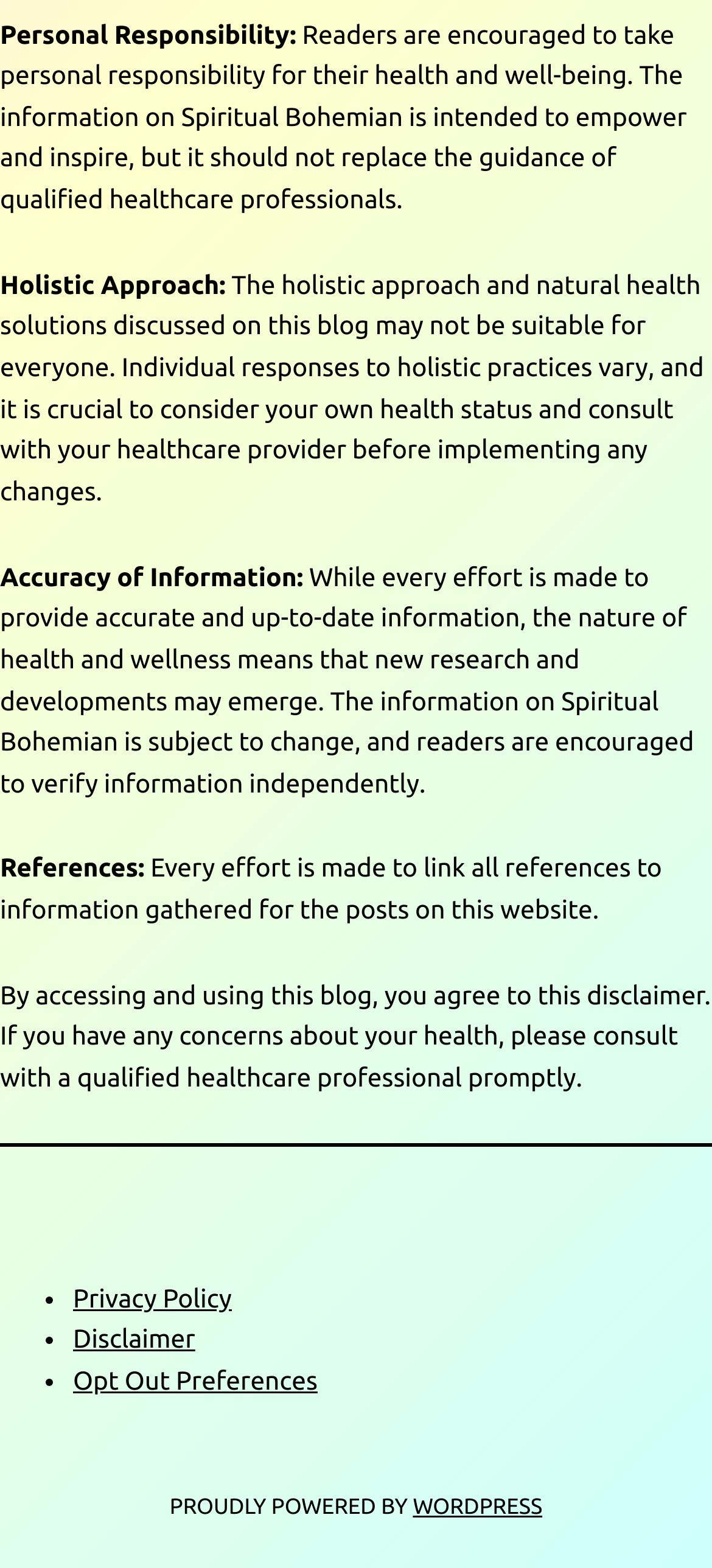Locate the UI element described as follows: "Opt Out Preferences". Return the bounding box coordinates as four float numbers between 0 and 1 in the order [left, top, right, bottom].

[0.103, 0.871, 0.446, 0.89]